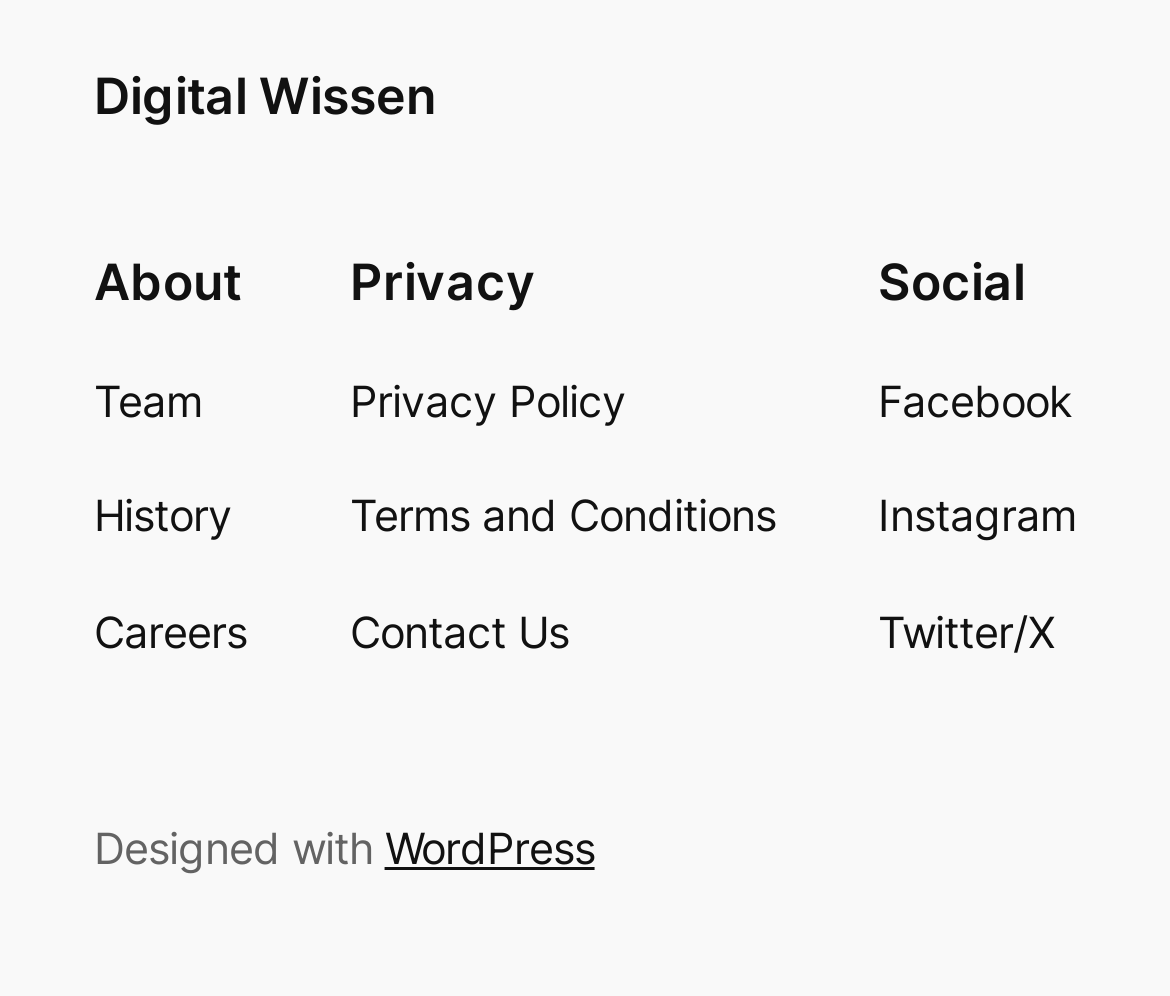Give the bounding box coordinates for this UI element: "Willian". The coordinates should be four float numbers between 0 and 1, arranged as [left, top, right, bottom].

None